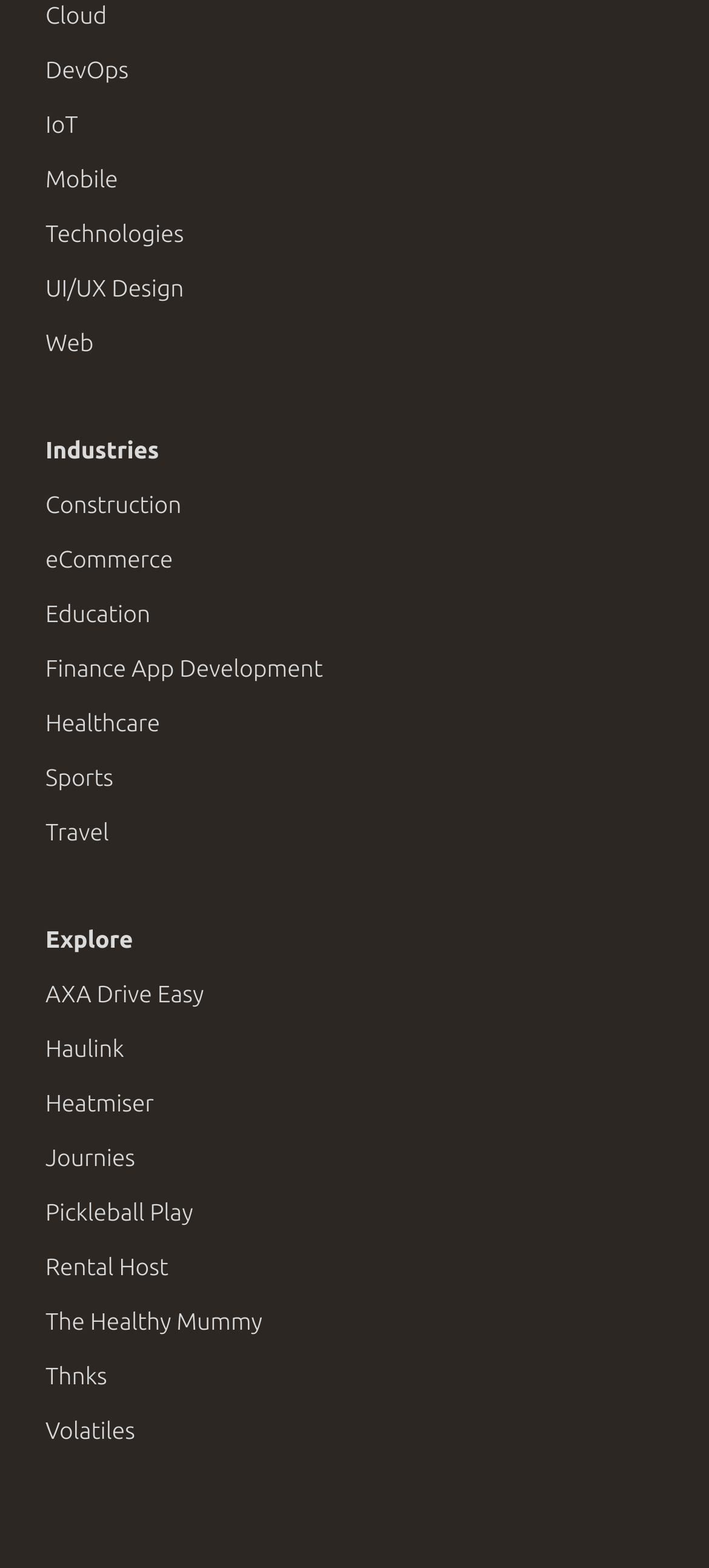What is the first link under Industries?
Refer to the screenshot and answer in one word or phrase.

Construction